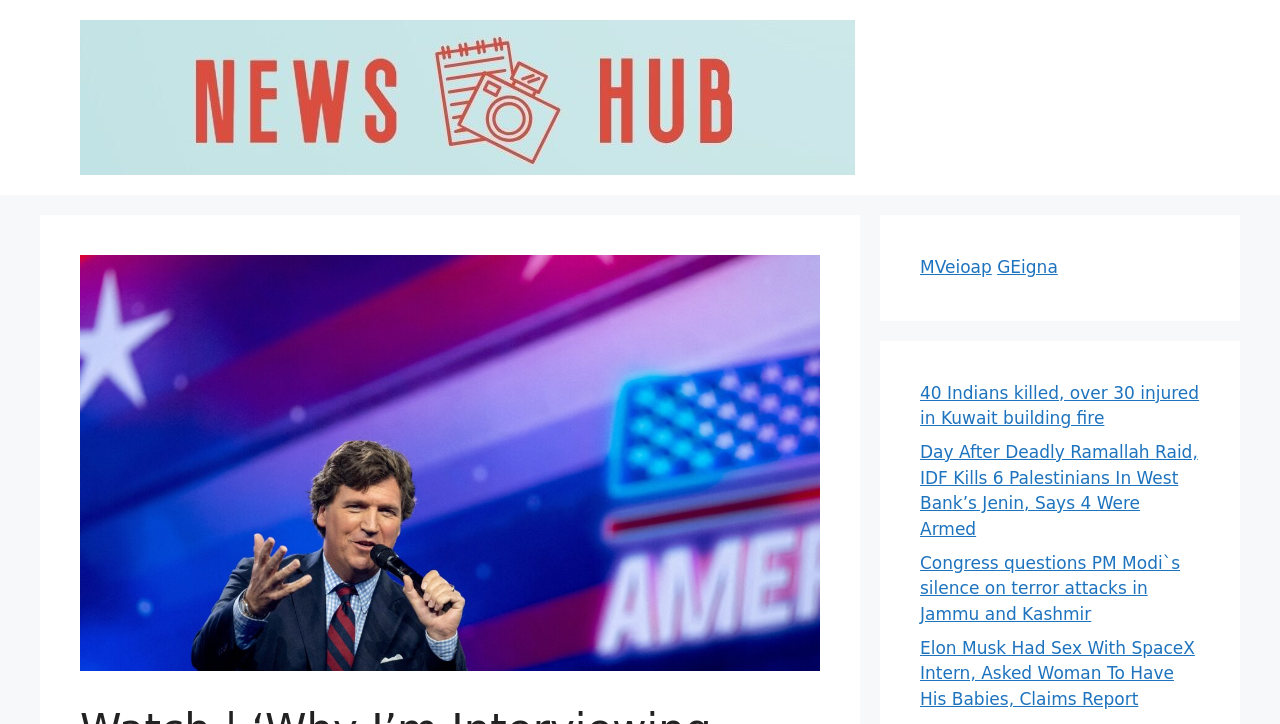Please provide a brief answer to the following inquiry using a single word or phrase:
How many news articles are listed on the webpage?

4